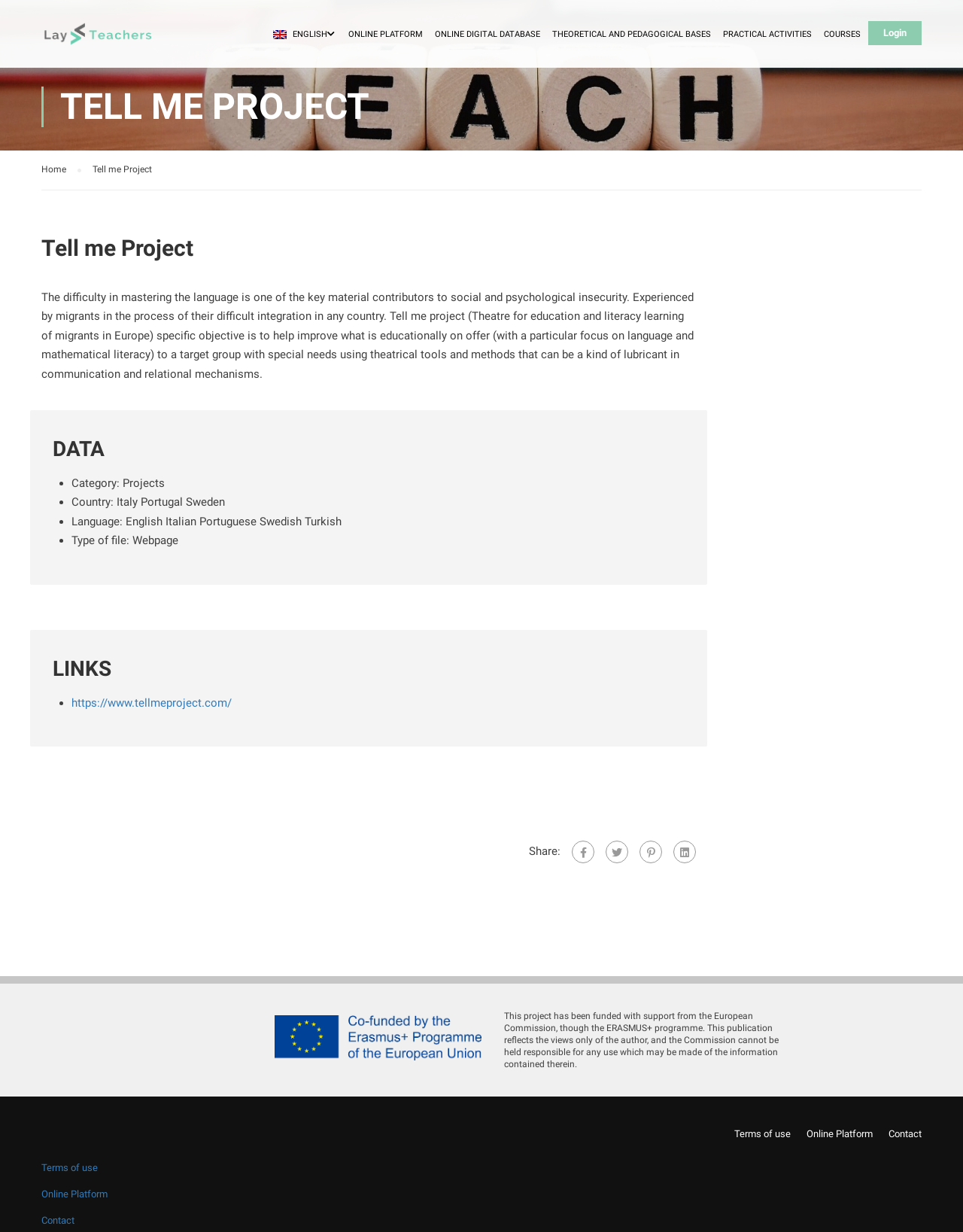Please locate the bounding box coordinates of the region I need to click to follow this instruction: "Read about Tell me Project".

[0.043, 0.191, 0.723, 0.212]